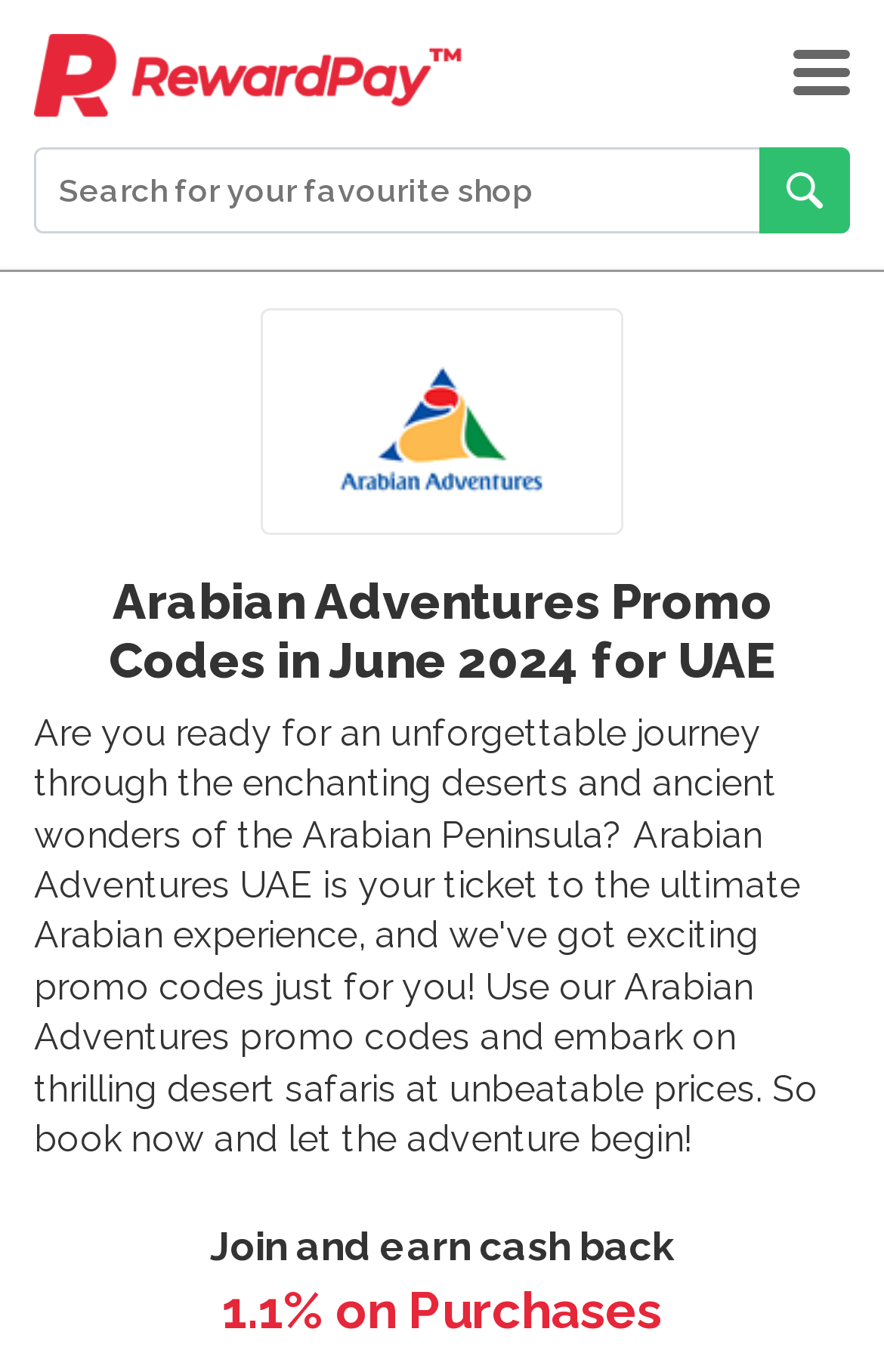Bounding box coordinates must be specified in the format (top-left x, top-left y, bottom-right x, bottom-right y). All values should be floating point numbers between 0 and 1. What are the bounding box coordinates of the UI element described as: placeholder="Search for your favourite shop"

[0.038, 0.107, 0.962, 0.17]